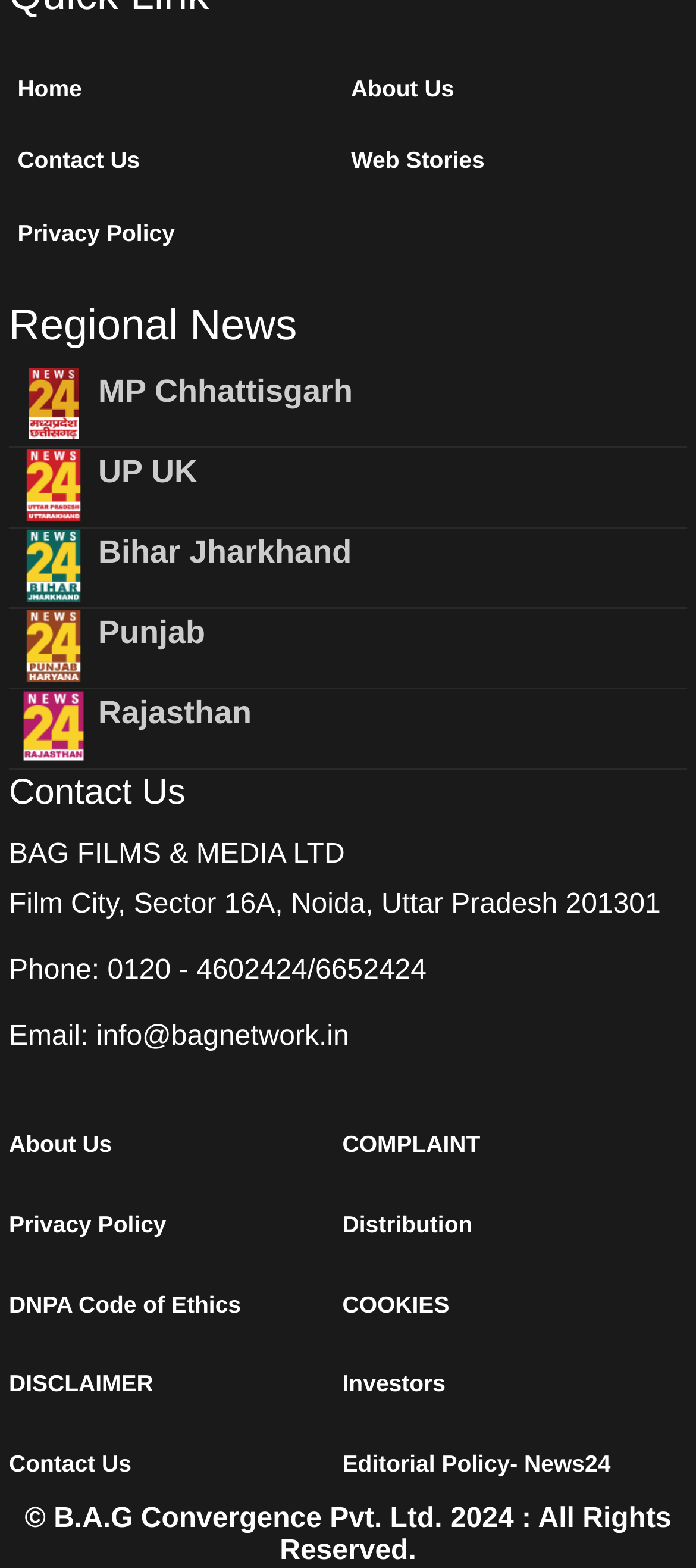Please determine the bounding box coordinates of the element's region to click in order to carry out the following instruction: "Visit MP Chhattisgarh". The coordinates should be four float numbers between 0 and 1, i.e., [left, top, right, bottom].

[0.141, 0.238, 0.507, 0.261]